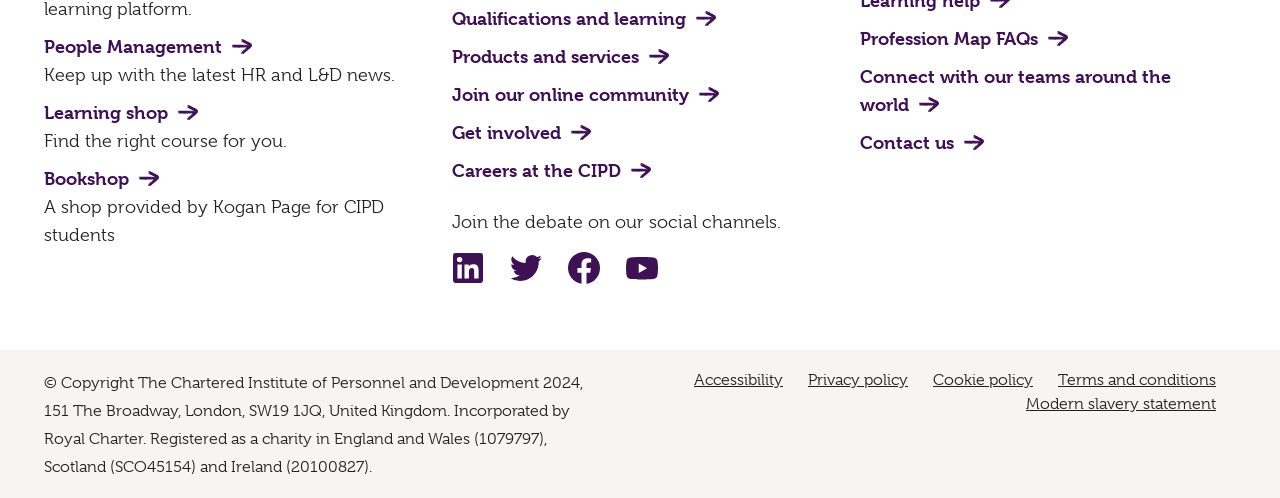Can you specify the bounding box coordinates for the region that should be clicked to fulfill this instruction: "Connect with our teams around the world".

[0.672, 0.126, 0.966, 0.239]